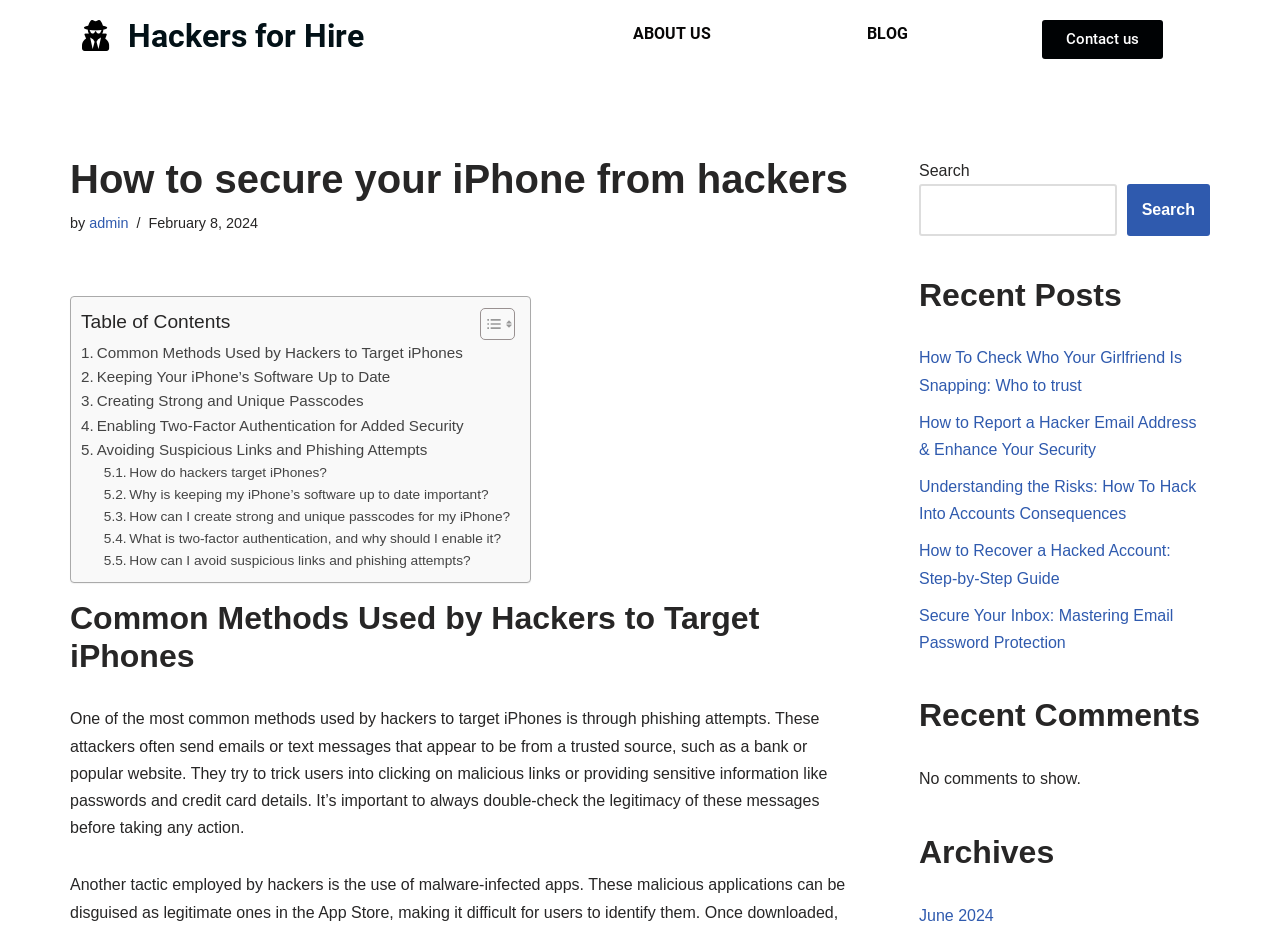Determine the bounding box coordinates of the clickable element to achieve the following action: 'Search for something'. Provide the coordinates as four float values between 0 and 1, formatted as [left, top, right, bottom].

[0.718, 0.199, 0.872, 0.255]